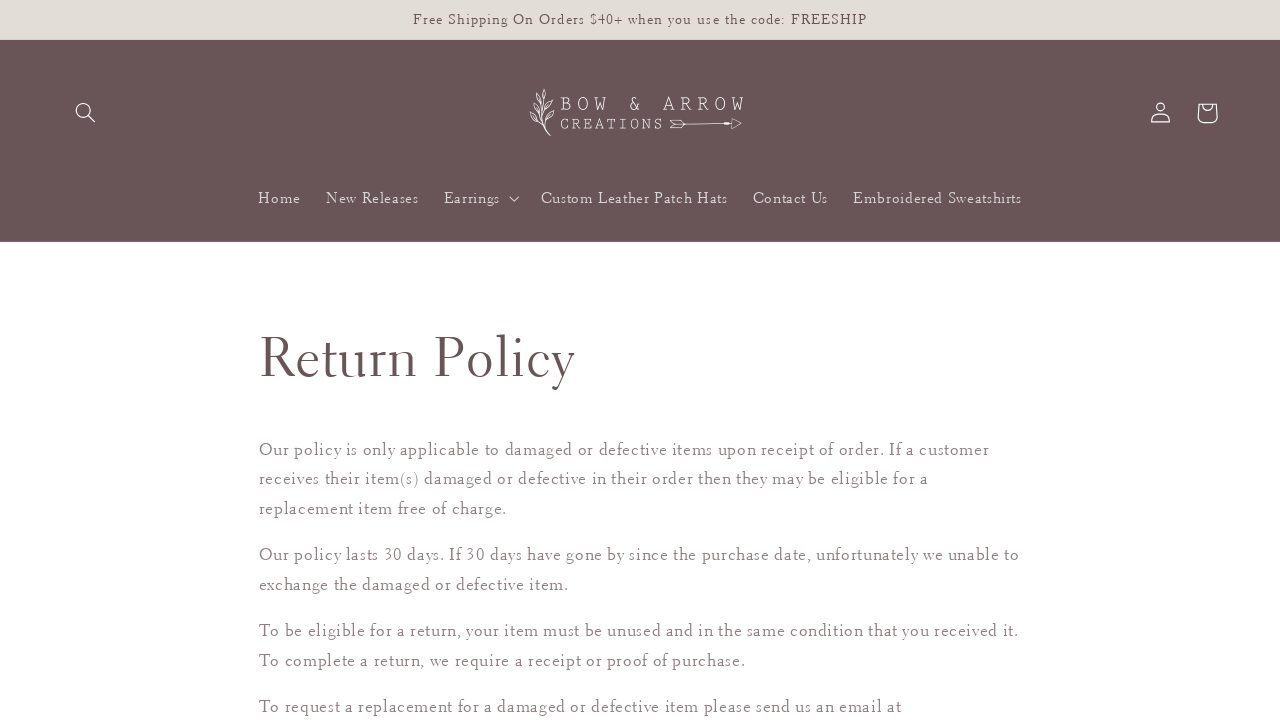Using the webpage screenshot, locate the HTML element that fits the following description and provide its bounding box: "Custom Leather Patch Hats".

[0.413, 0.244, 0.578, 0.305]